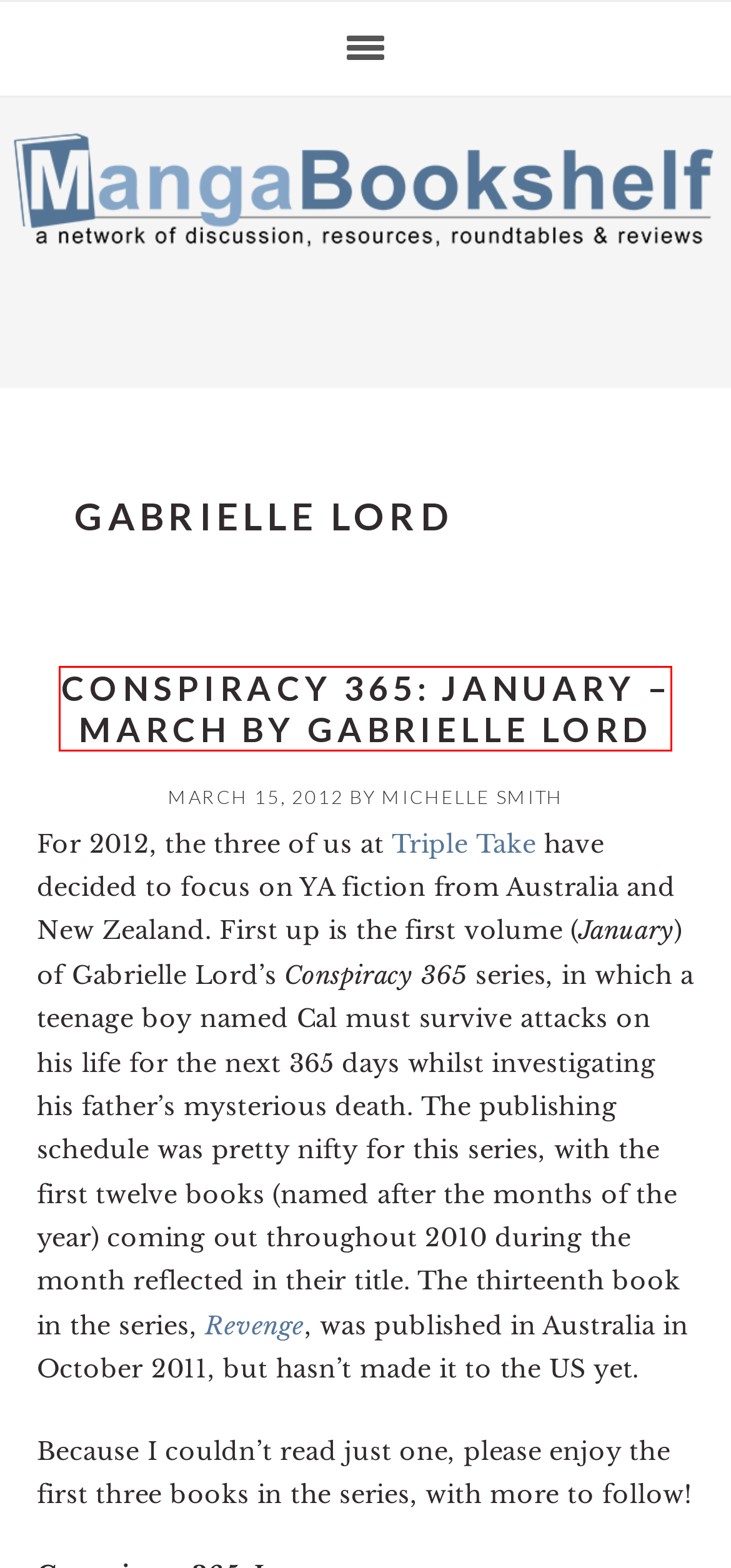Look at the screenshot of a webpage that includes a red bounding box around a UI element. Select the most appropriate webpage description that matches the page seen after clicking the highlighted element. Here are the candidates:
A. Conspiracy 365: January – Triple Take
B. Michelle Smith - Manga Bookshelf
C. Conspiracy 365: January – March by Gabrielle Lord
D. Suspense - Manga Bookshelf
E. Blog Tool, Publishing Platform, and CMS – WordPress.org
F. Triple Take - Manga Bookshelf
G. Triple Take
H. Manga Bookshelf - Discussion, Resources, Roundtables, & Reviews

C